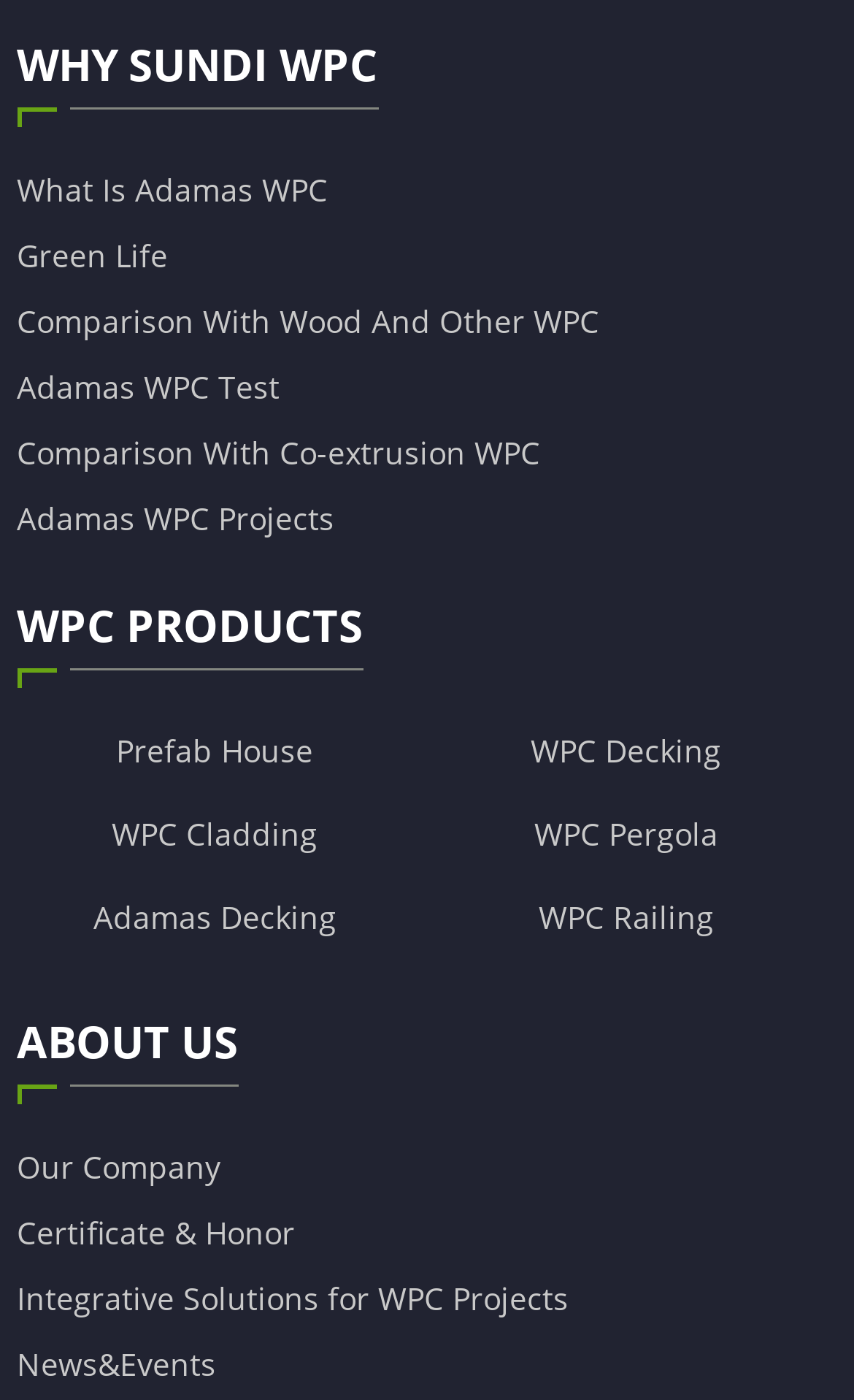From the webpage screenshot, predict the bounding box coordinates (top-left x, top-left y, bottom-right x, bottom-right y) for the UI element described here: Comparison With Co-extrusion WPC

[0.02, 0.207, 0.633, 0.237]